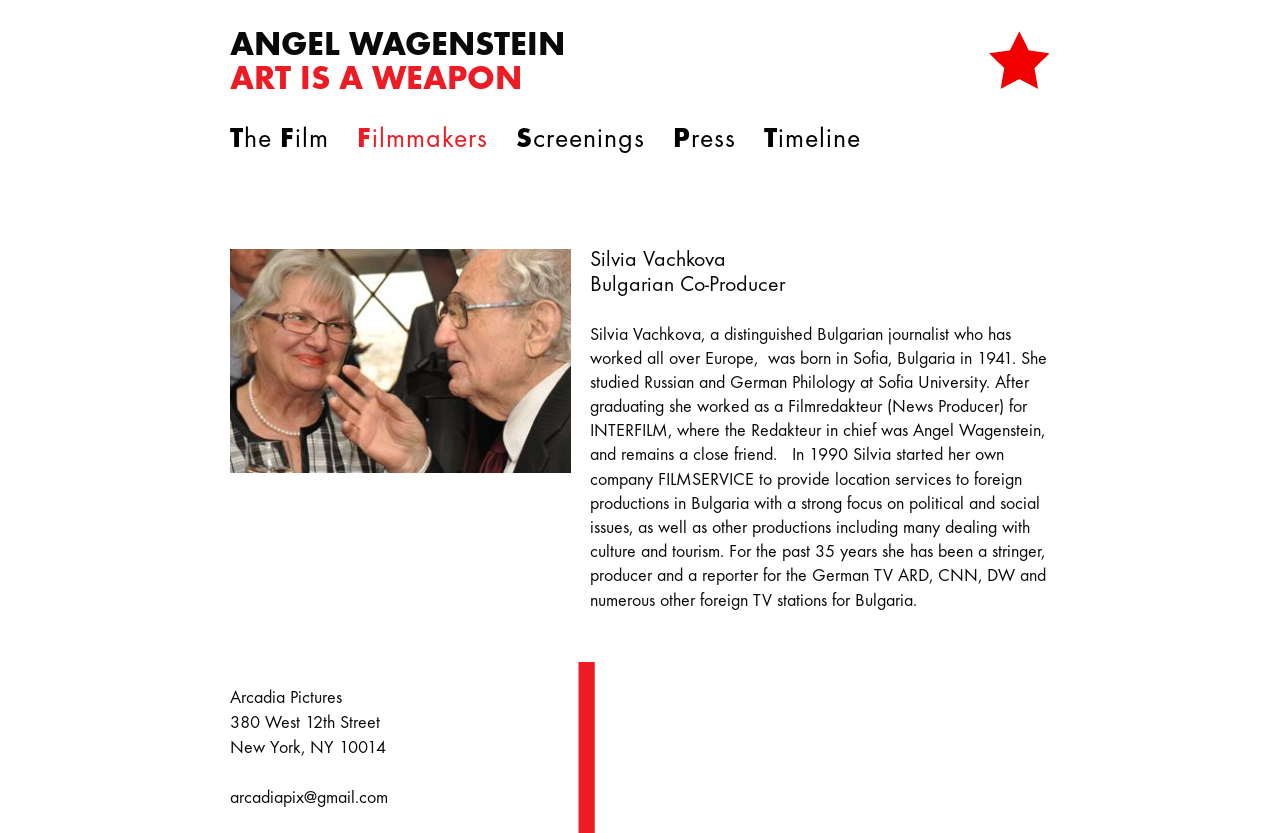Answer the following query concisely with a single word or phrase:
What is the name of the film's co-producer?

Silvia Vachkova